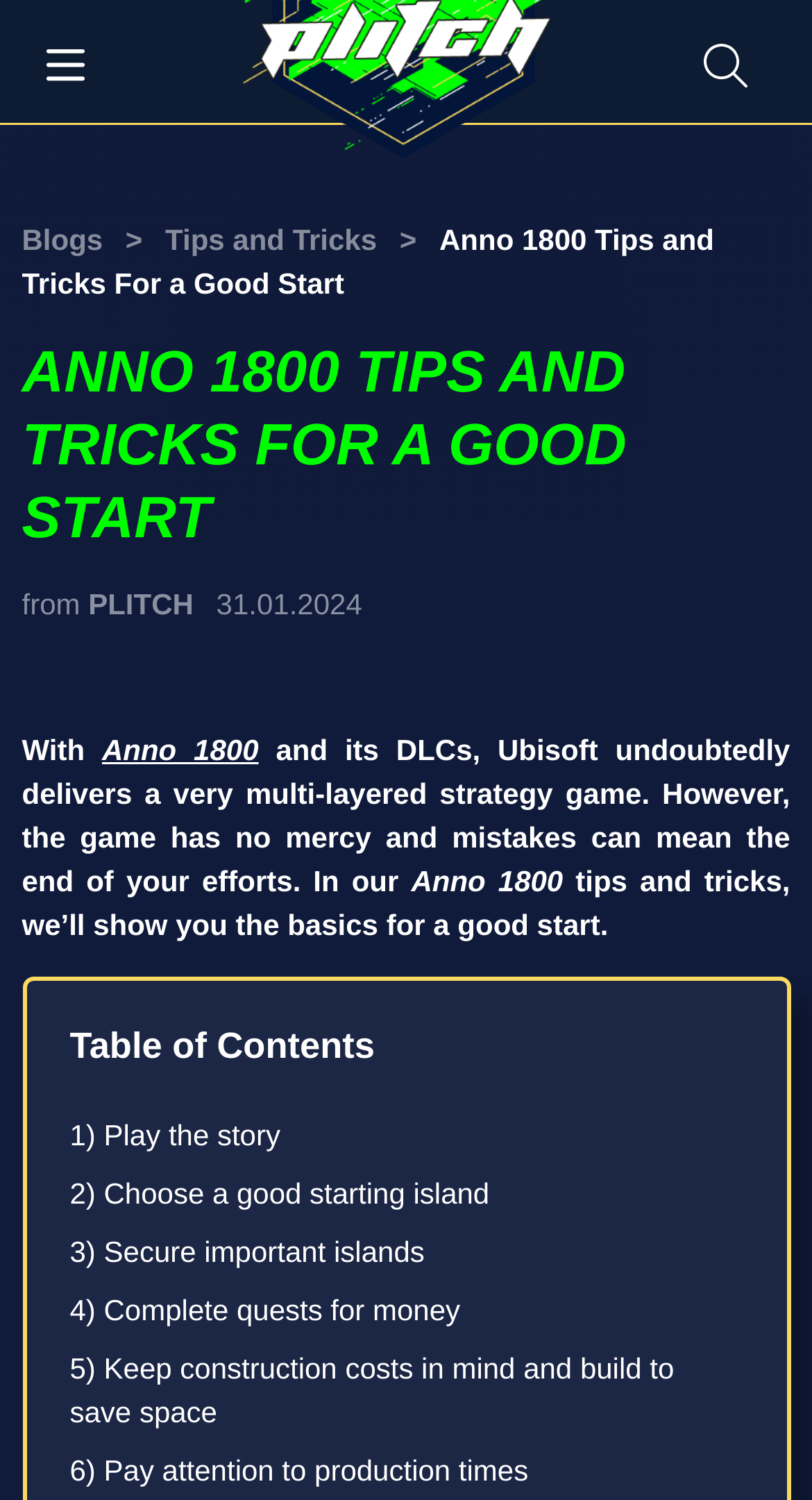What is the date of the article?
Please provide a full and detailed response to the question.

I found the date by looking at the static text '31.01.2024' which is likely to be the date of publication of the article.